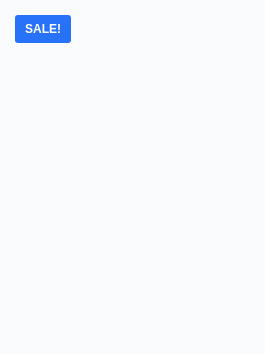Provide a brief response to the question using a single word or phrase: 
What is the purpose of the 'SALE!' badge?

To highlight discounted items